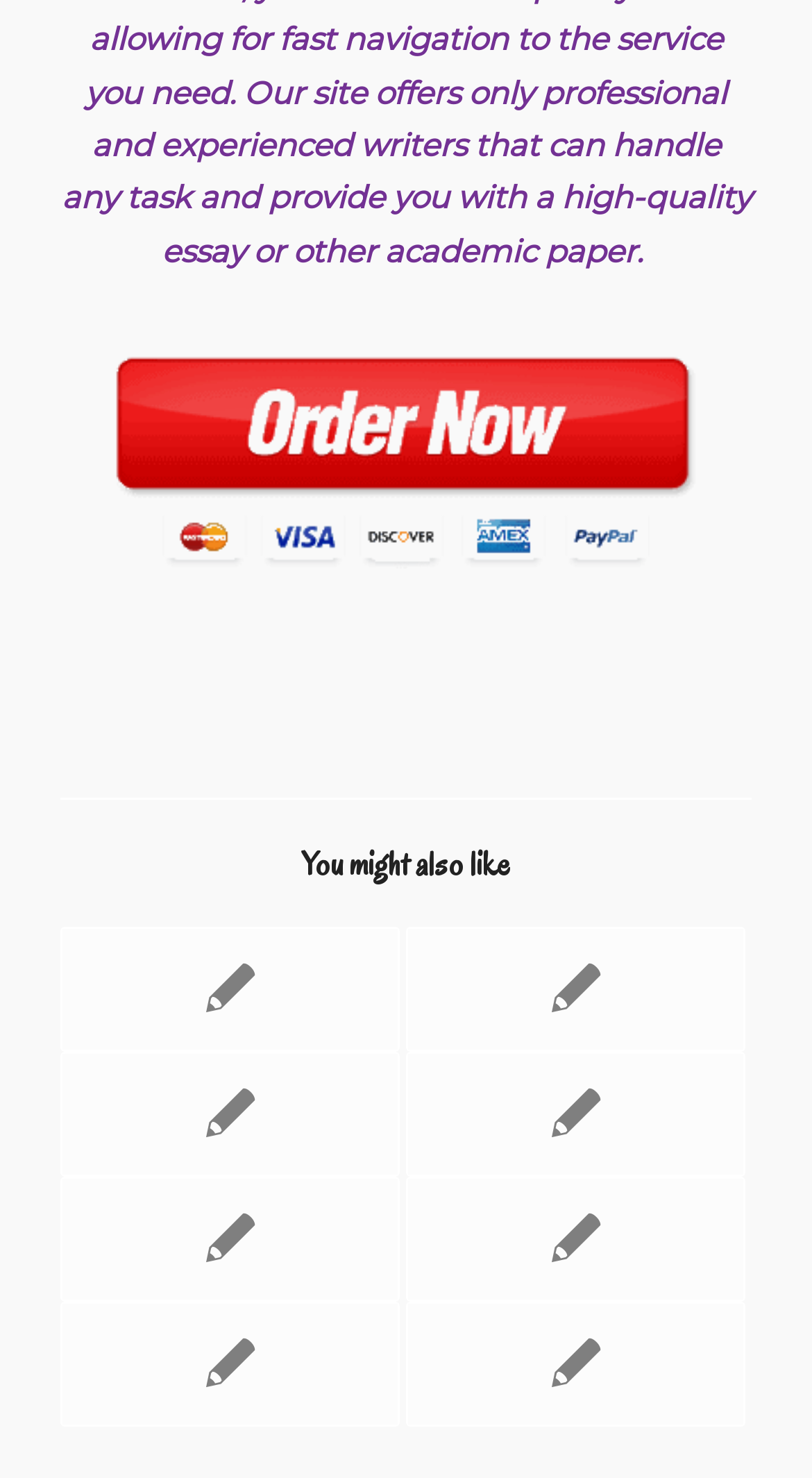Provide the bounding box coordinates of the UI element this sentence describes: "experienced writers".

[0.197, 0.086, 0.574, 0.111]